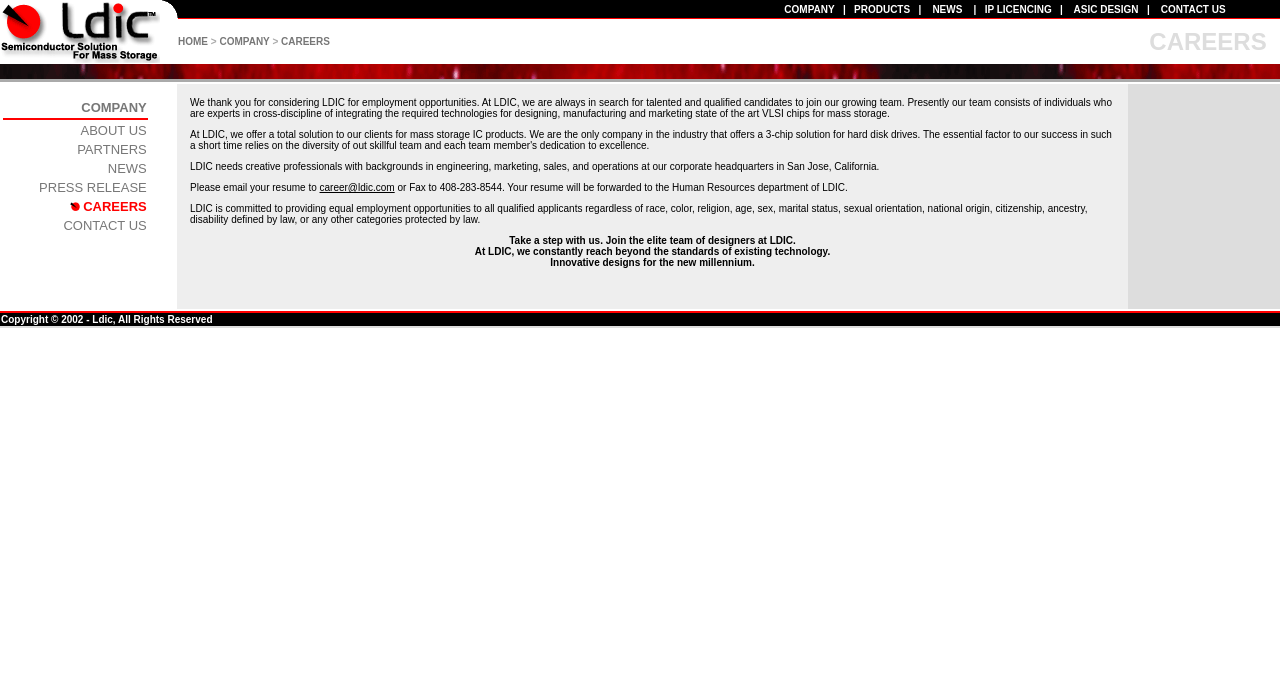Please identify the bounding box coordinates of the element I should click to complete this instruction: 'click career@ldic.com'. The coordinates should be given as four float numbers between 0 and 1, like this: [left, top, right, bottom].

[0.25, 0.261, 0.308, 0.277]